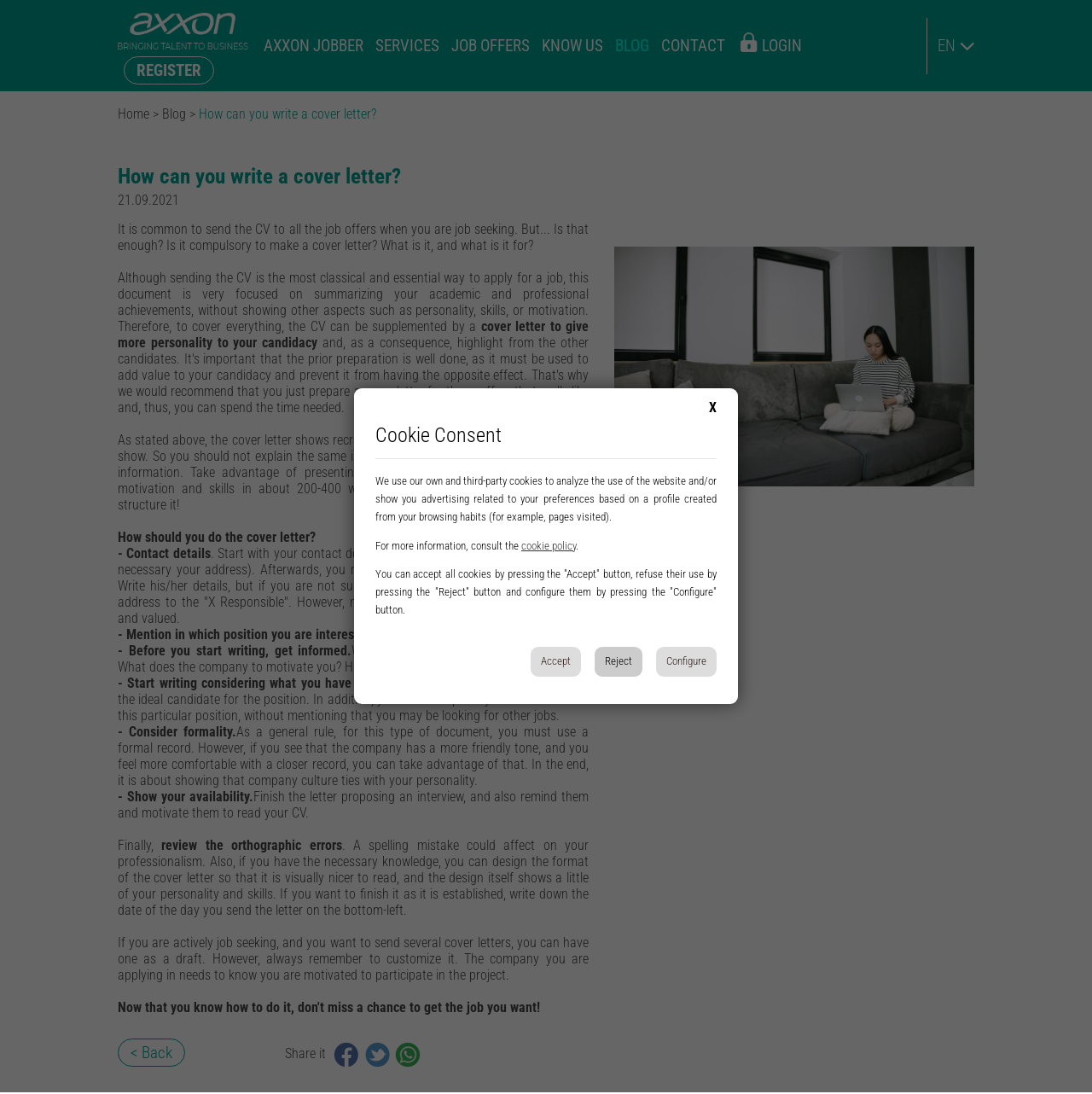Identify the bounding box coordinates of the clickable region to carry out the given instruction: "Click on the 'How can you write a cover letter?' image".

[0.563, 0.225, 0.892, 0.445]